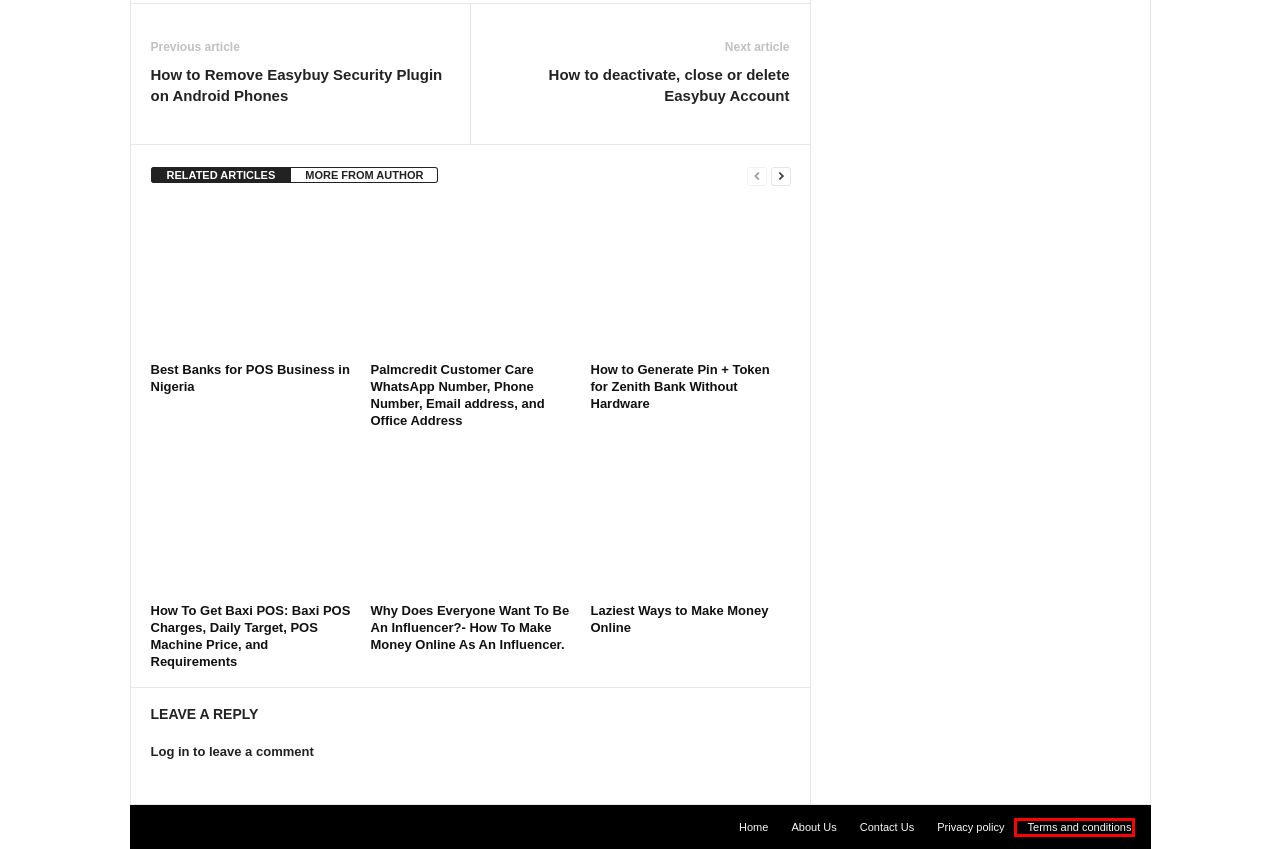View the screenshot of the webpage containing a red bounding box around a UI element. Select the most fitting webpage description for the new page shown after the element in the red bounding box is clicked. Here are the candidates:
A. Best Banks for POS Business in Nigeria
B. Terms and conditions - Bleala
C. How to Generate Pin + Token for Zenith Bank Without Hardware
D. Laziest Ways to Make Money Online
E. Palmcredit Customer Care WhatsApp Number, Phone Number, Email address, and Office Address
F. How to deactivate, close or delete Easybuy Account
G. How to Remove Easybuy Security Plugin on Android Phones
H. How To Get Baxi POS: Baxi POS Charges, Daily Target, POS Machine Price, and Requirements

B